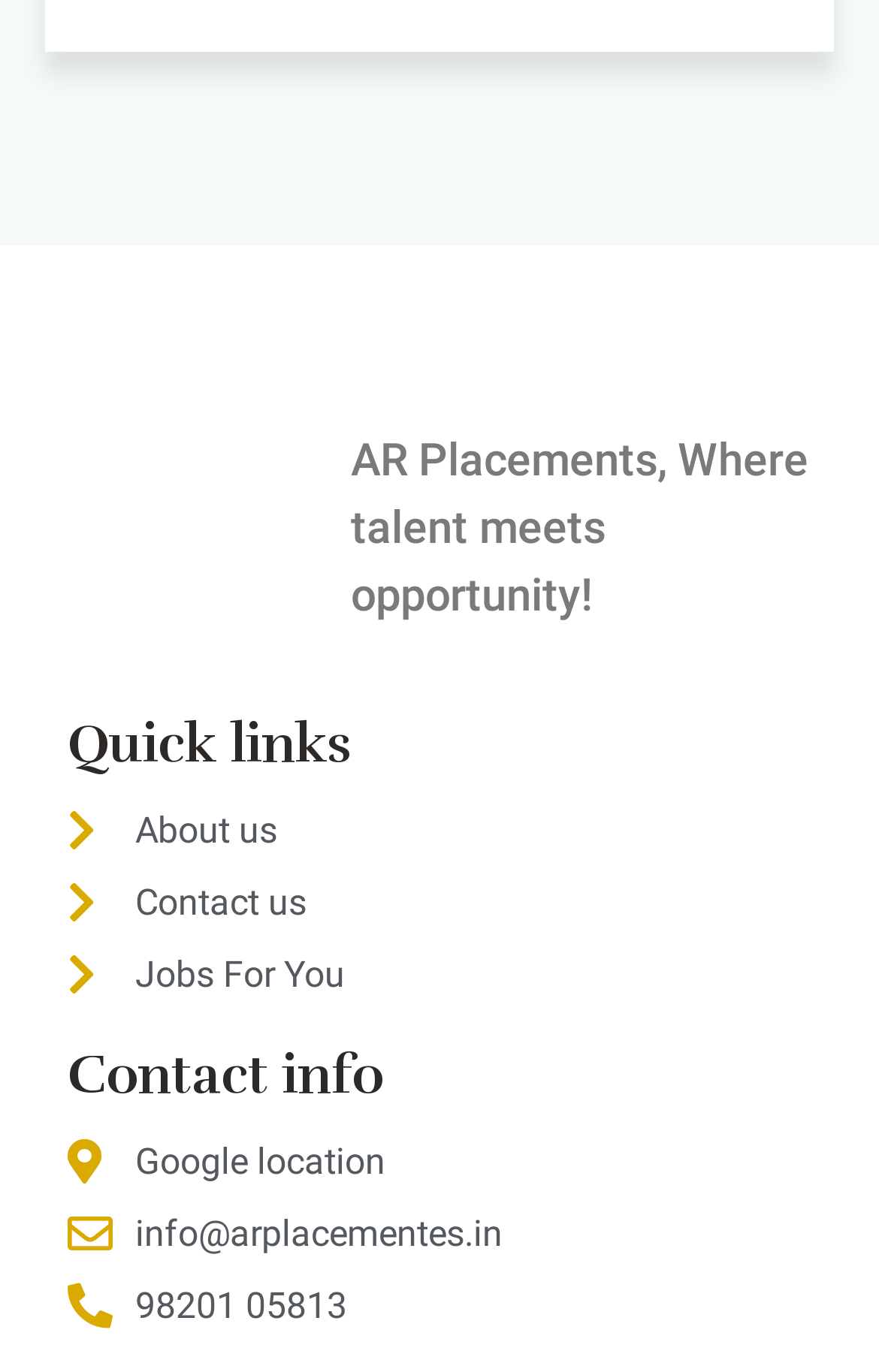Examine the image carefully and respond to the question with a detailed answer: 
What is the phone number to contact AR Placements?

The contact information section contains a link element with the phone number '98201 05813'. This is the phone number to contact AR Placements.